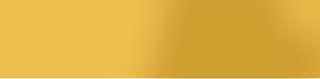What emotions does the design evoke?
Using the image as a reference, answer the question in detail.

The caption states that the warm tones of the design evoke feelings of richness and opulence, suggesting that the design is meant to convey a sense of luxury and sophistication.